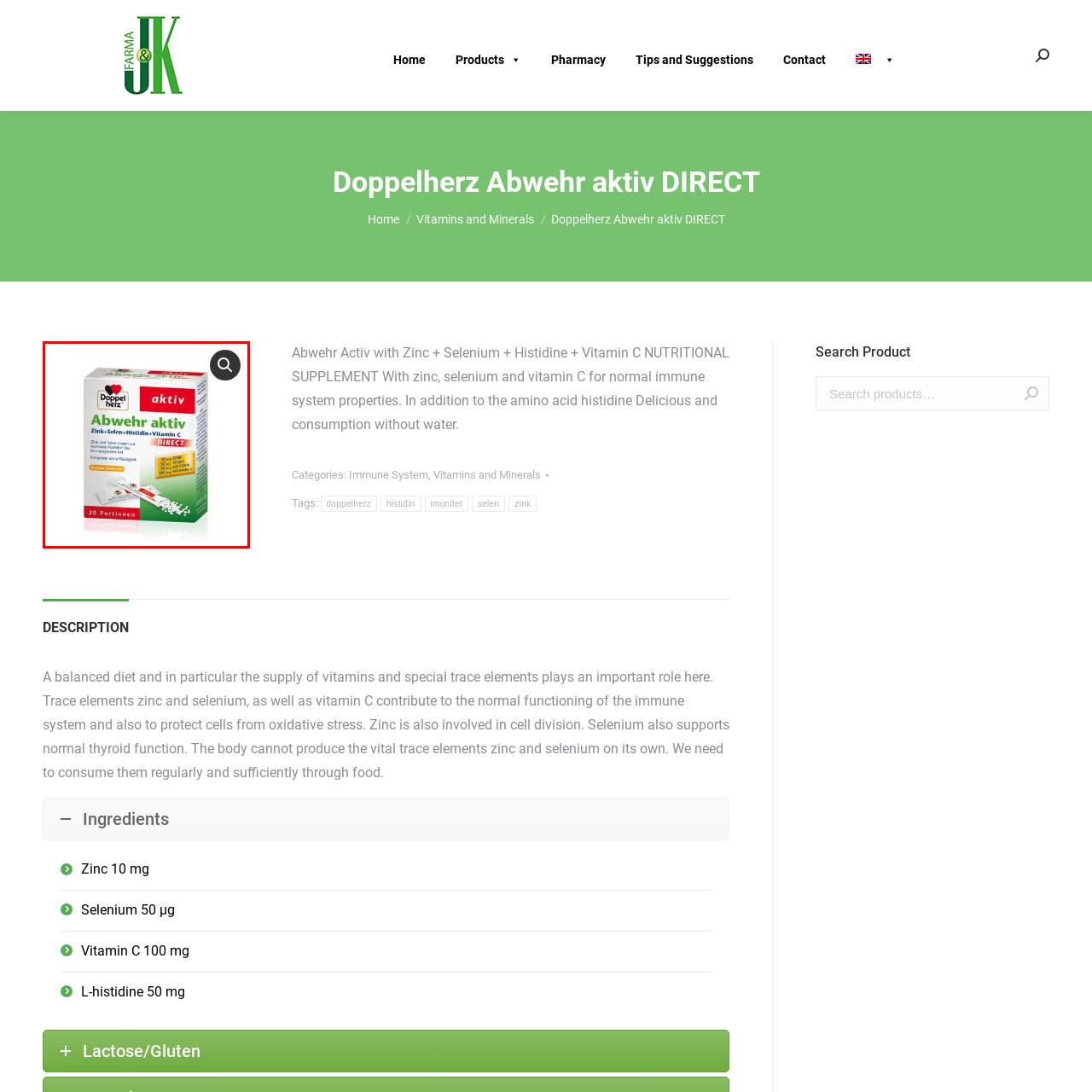Consider the image within the red frame and reply with a brief answer: How many portions are in the package?

20